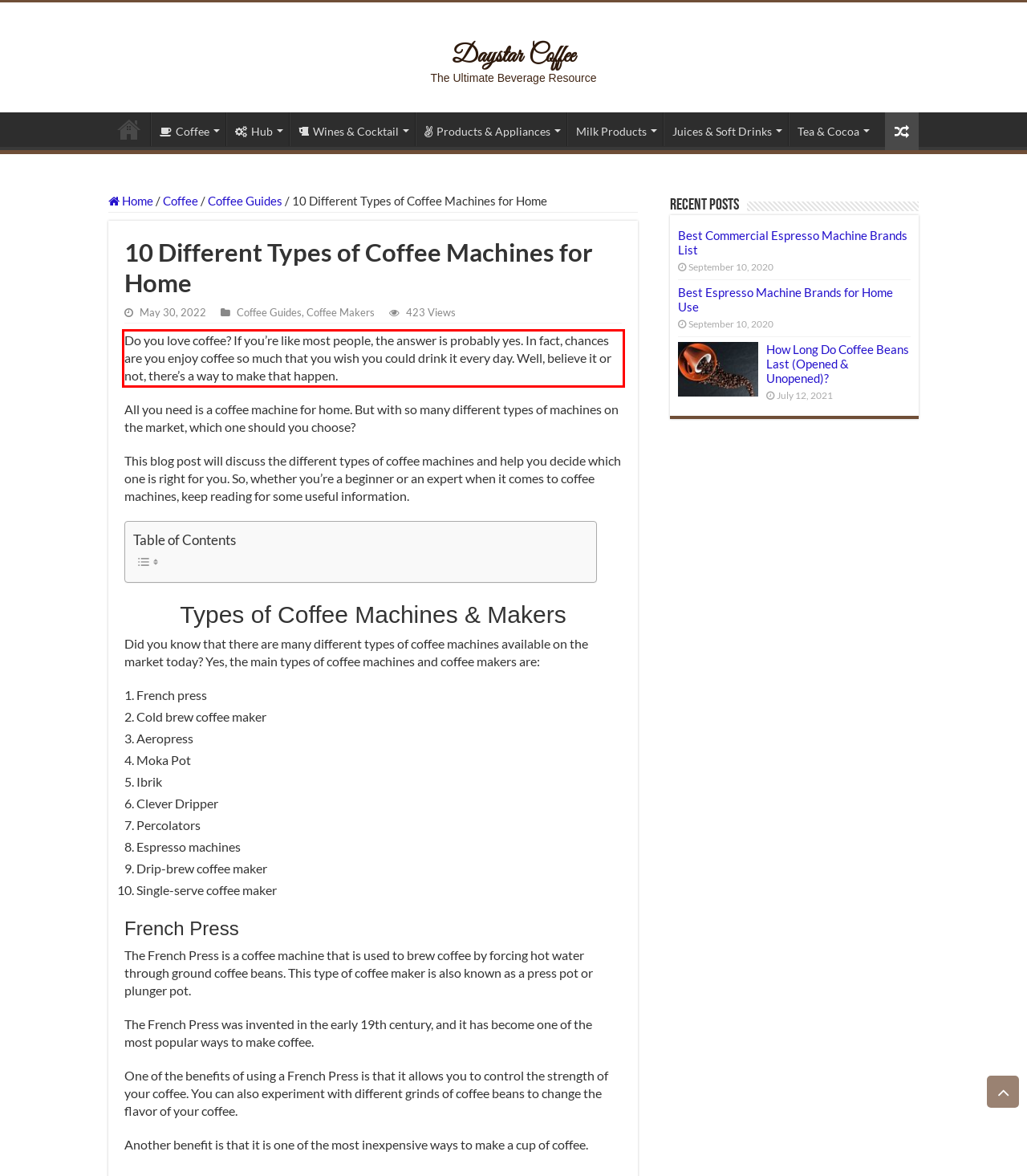Please use OCR to extract the text content from the red bounding box in the provided webpage screenshot.

Do you love coffee? If you’re like most people, the answer is probably yes. In fact, chances are you enjoy coffee so much that you wish you could drink it every day. Well, believe it or not, there’s a way to make that happen.